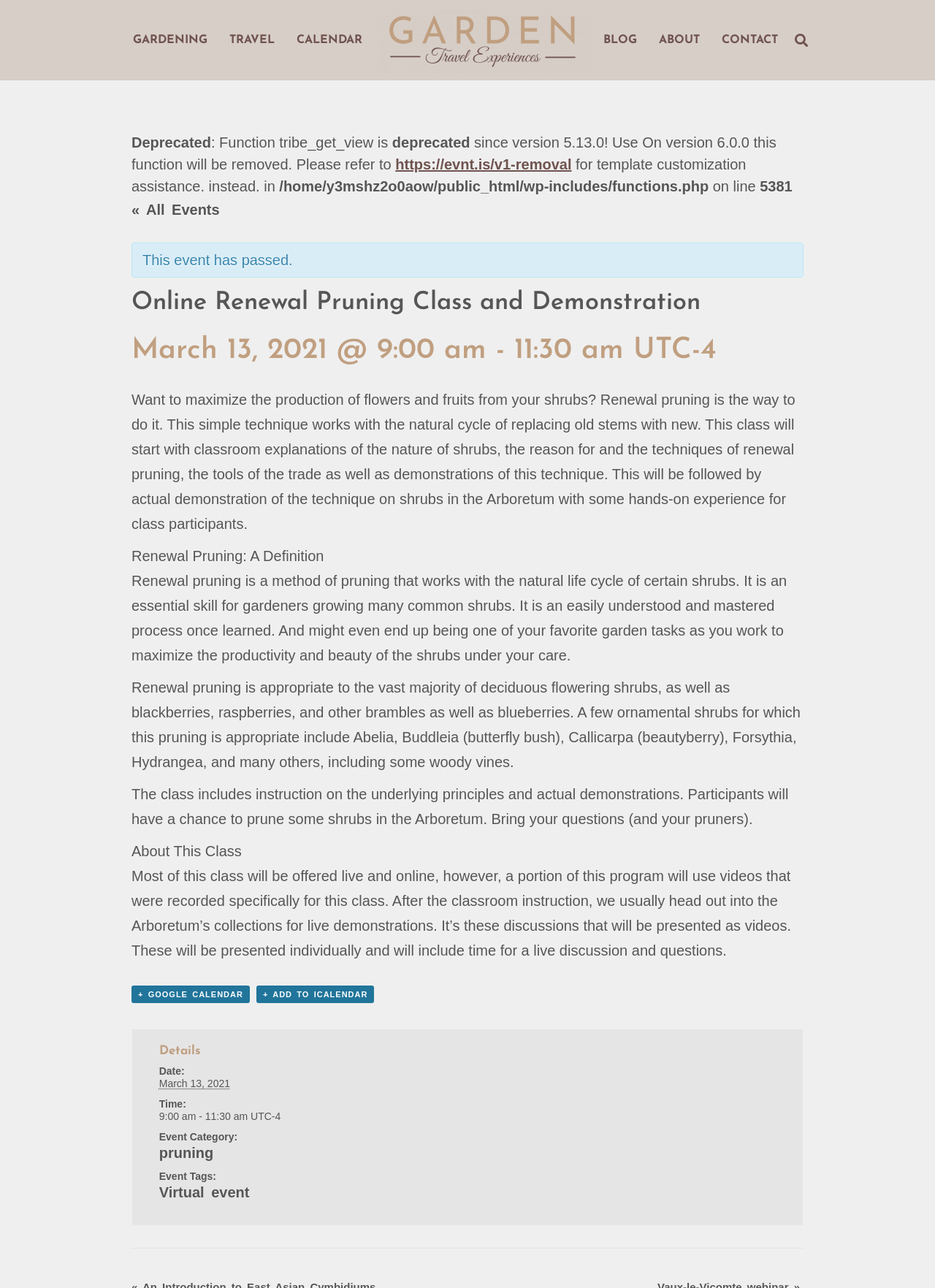From the given element description: "Virtual event", find the bounding box for the UI element. Provide the coordinates as four float numbers between 0 and 1, in the order [left, top, right, bottom].

[0.17, 0.92, 0.267, 0.932]